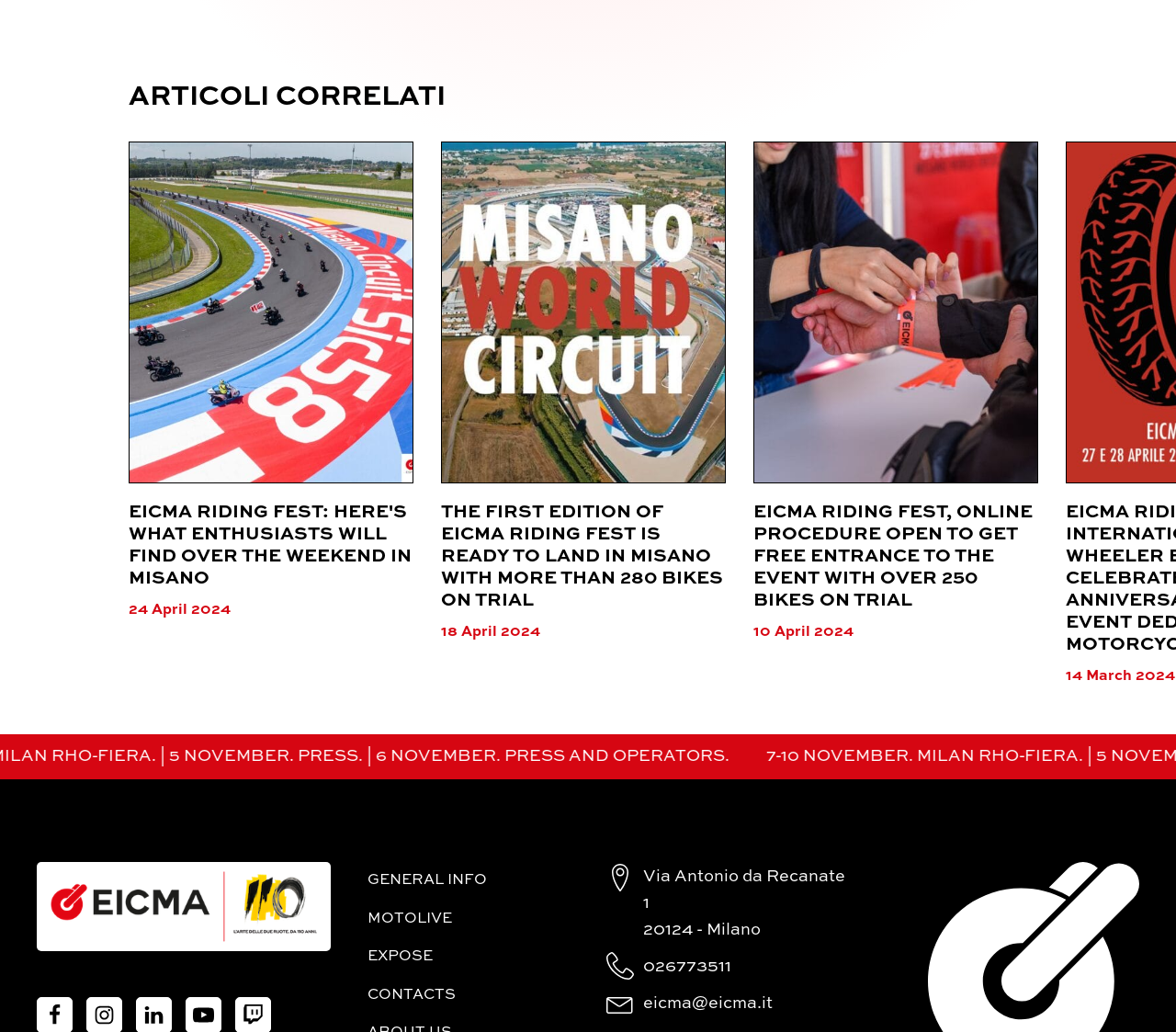Where is the event taking place?
Using the visual information from the image, give a one-word or short-phrase answer.

Misano